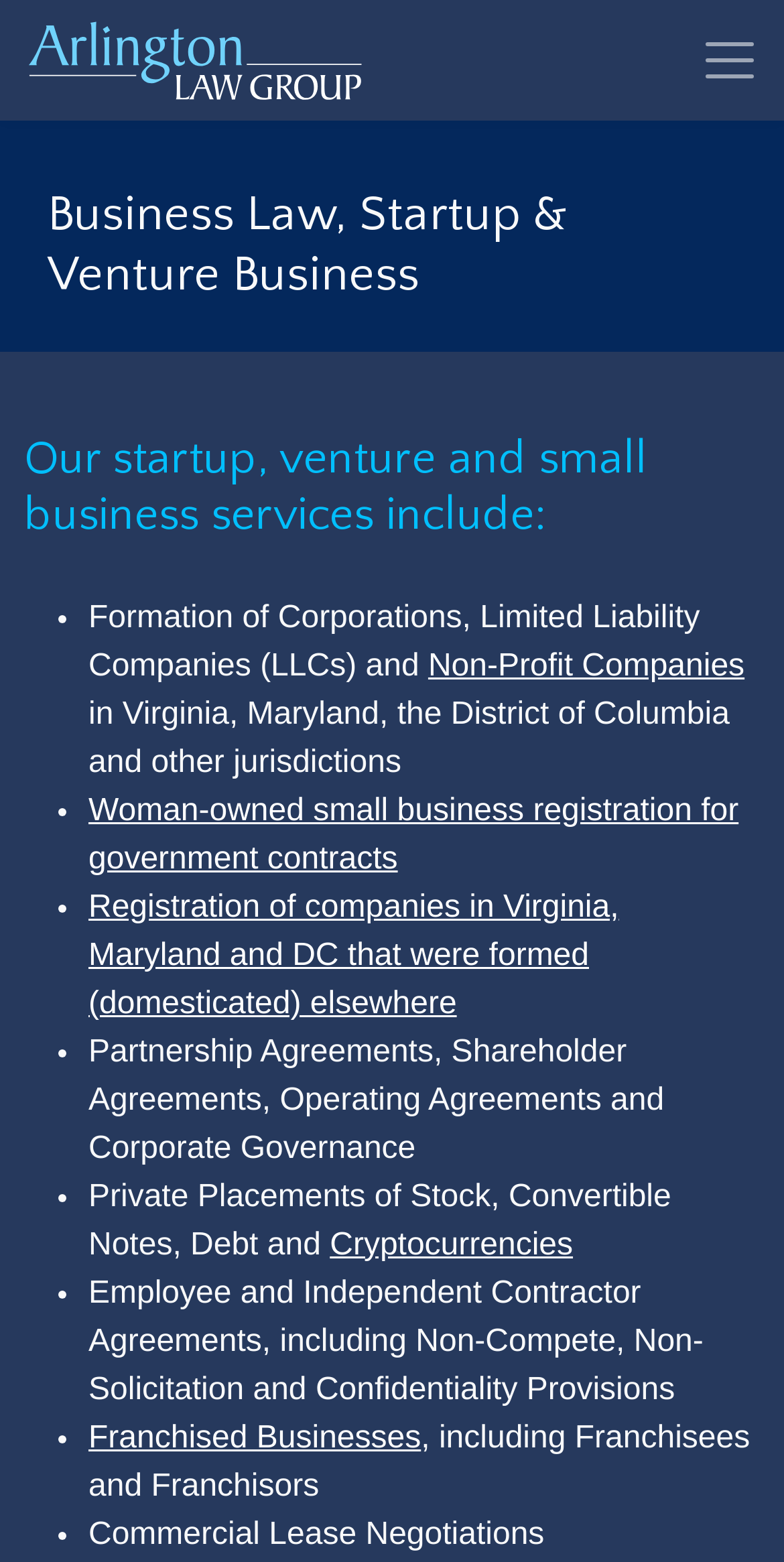Find the bounding box coordinates for the UI element that matches this description: "RSA and/or RSG Courses".

None